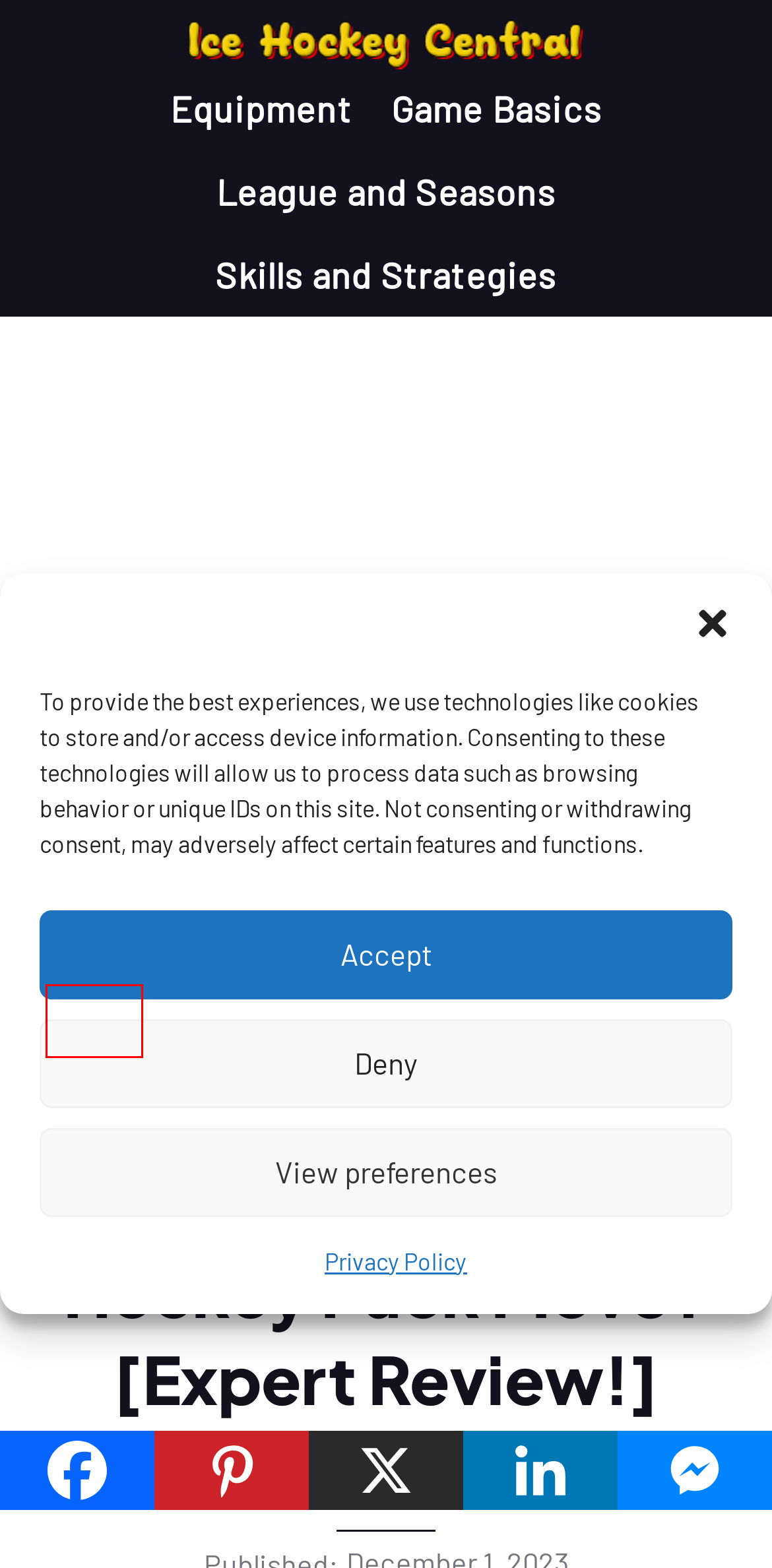You have a screenshot of a webpage with an element surrounded by a red bounding box. Choose the webpage description that best describes the new page after clicking the element inside the red bounding box. Here are the candidates:
A. Ice Hockey Central - Hockey Talk, Everyday
B. Game Basics - Ice Hockey Central
C. Privacy Policy - Ice Hockey Central
D. Ice Hockey - Ice Hockey Central
E. Why Do Hockey Players Smell Weird On The Bench?
F. League and Seasons - Ice Hockey Central
G. Skills and Strategies - Ice Hockey Central
H. Equipment - Ice Hockey Central

G